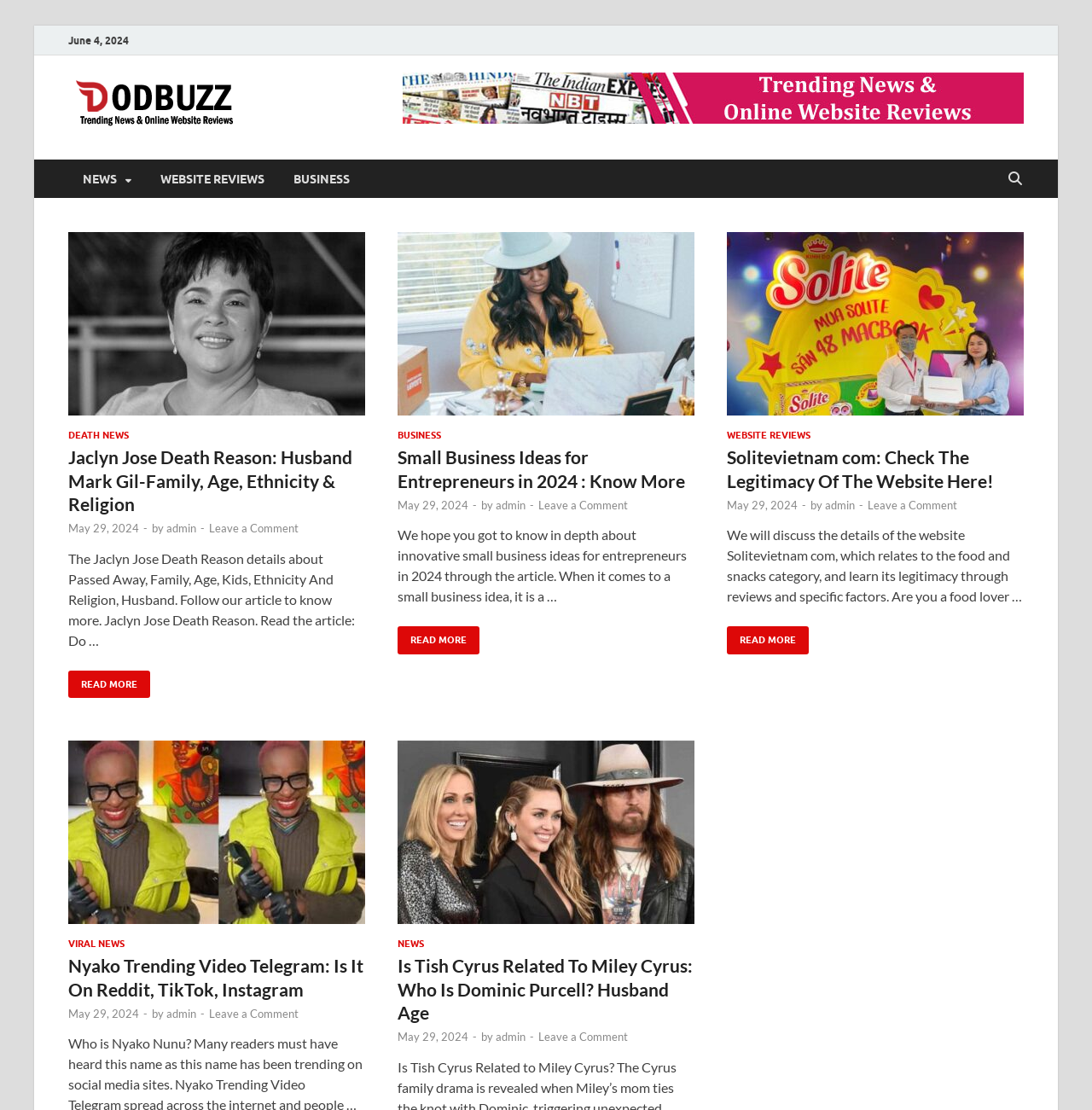Answer the following in one word or a short phrase: 
What is the purpose of the 'Leave a Comment' link?

To allow users to comment on an article